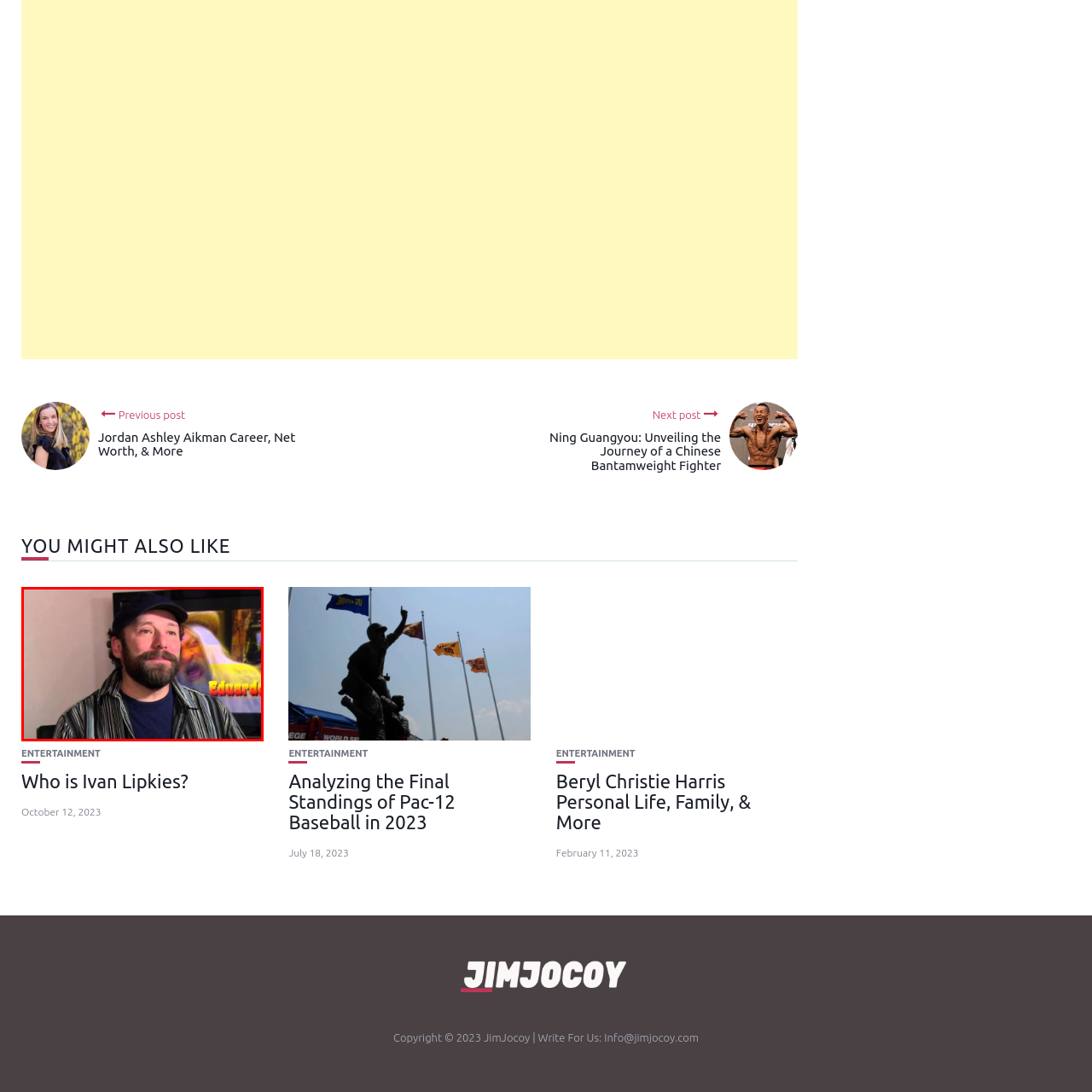Thoroughly describe the content of the image found within the red border.

The image features a man with a beard and curly hair, wearing a navy blue cap and a striped button-up shirt. He appears to be in a relaxed setting, smiling gently as he looks toward the camera. In the background, a television screen displays an image with the name "Eduardo" prominently featured, suggesting a connection to video or film content. This visual context hints at his involvement in a project or appearance related to entertainment, possibly as an actor or a participant in a show. The warm, inviting expression of the man creates a sense of familiarity and approachability.